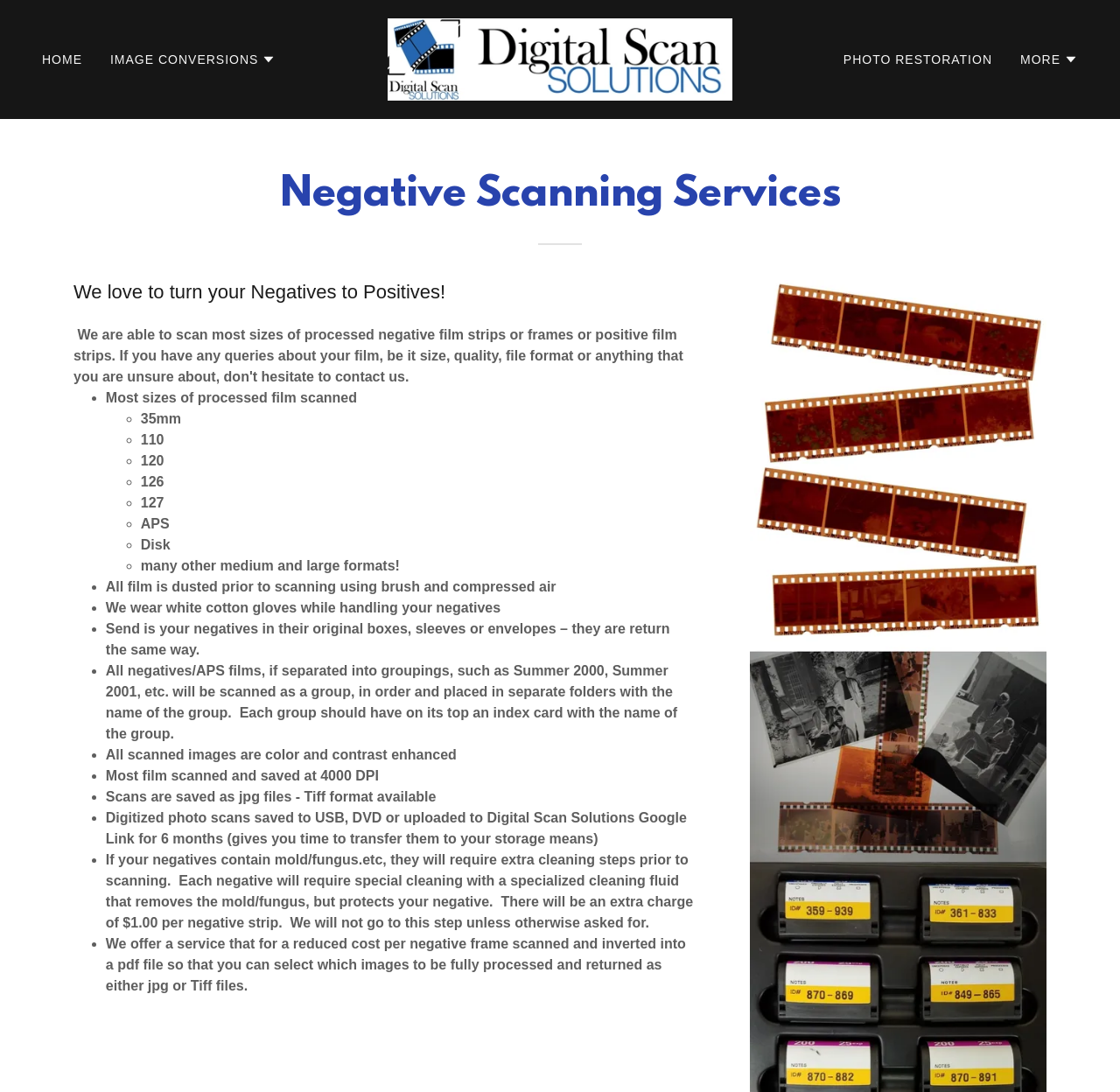What happens to negatives with mold or fungus? Please answer the question using a single word or phrase based on the image.

Extra cleaning steps